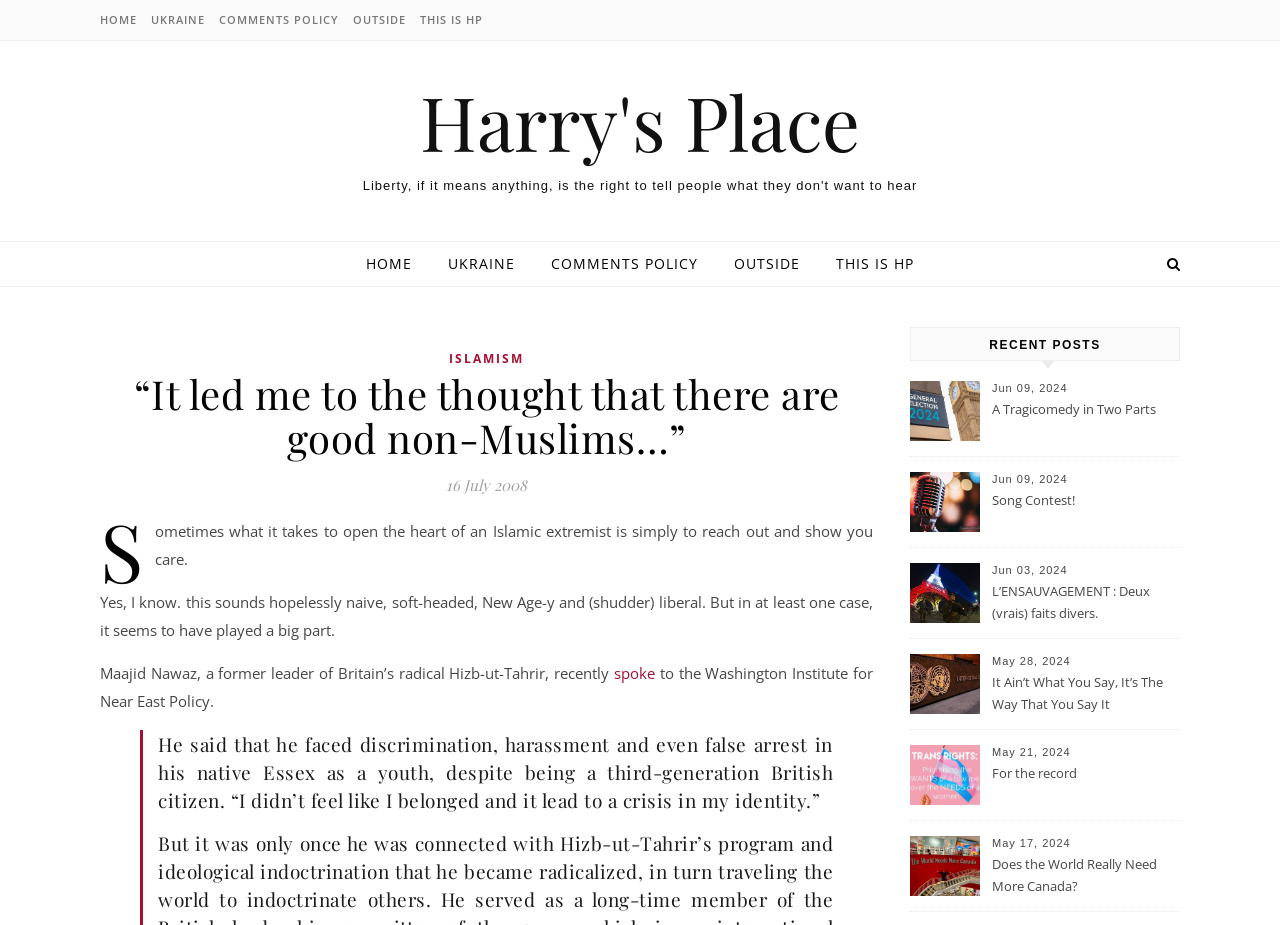Identify the bounding box coordinates of the element to click to follow this instruction: 'visit the outside page'. Ensure the coordinates are four float values between 0 and 1, provided as [left, top, right, bottom].

[0.272, 0.0, 0.321, 0.043]